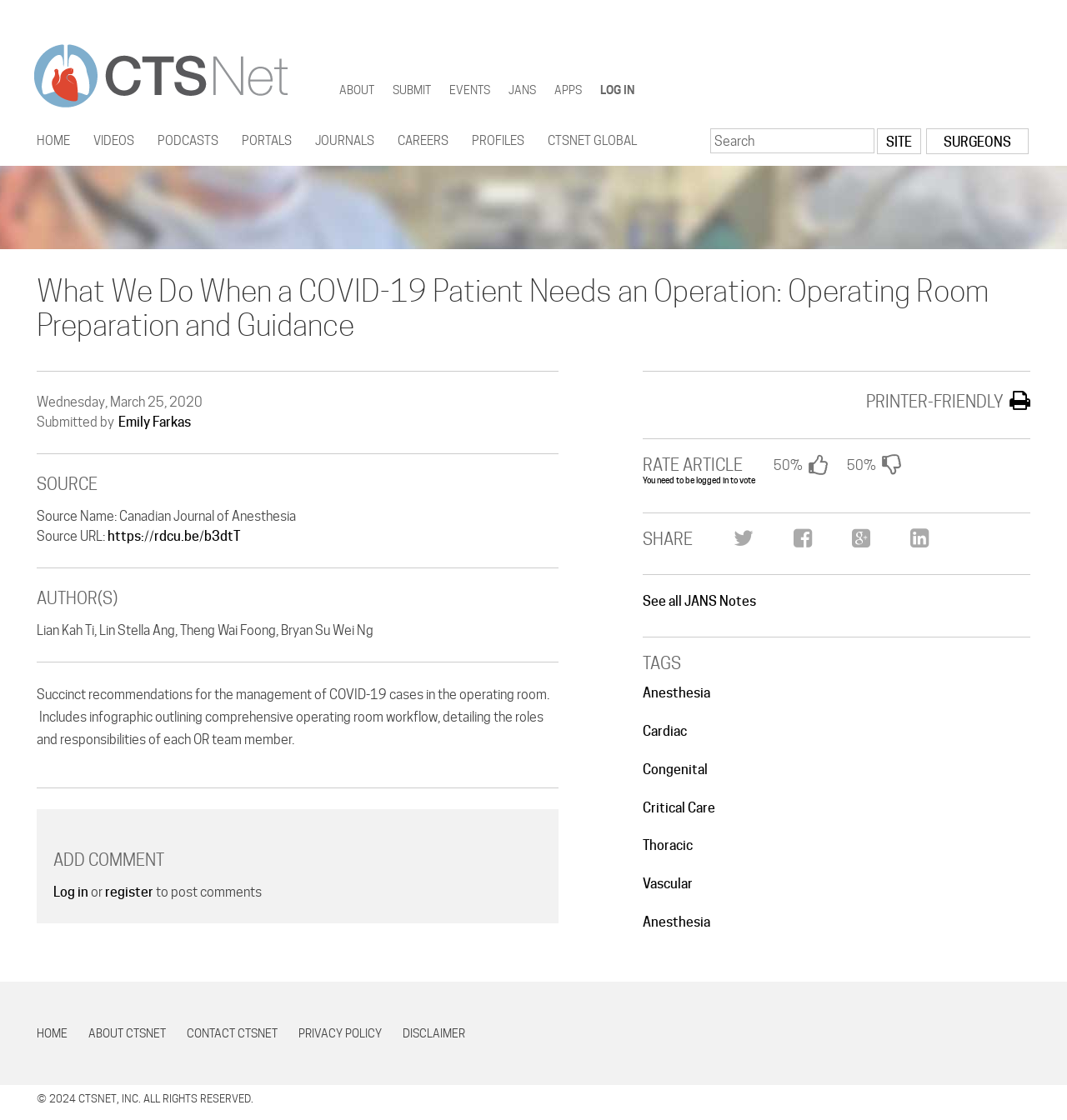Could you identify the text that serves as the heading for this webpage?

What We Do When a COVID-19 Patient Needs an Operation: Operating Room Preparation and Guidance